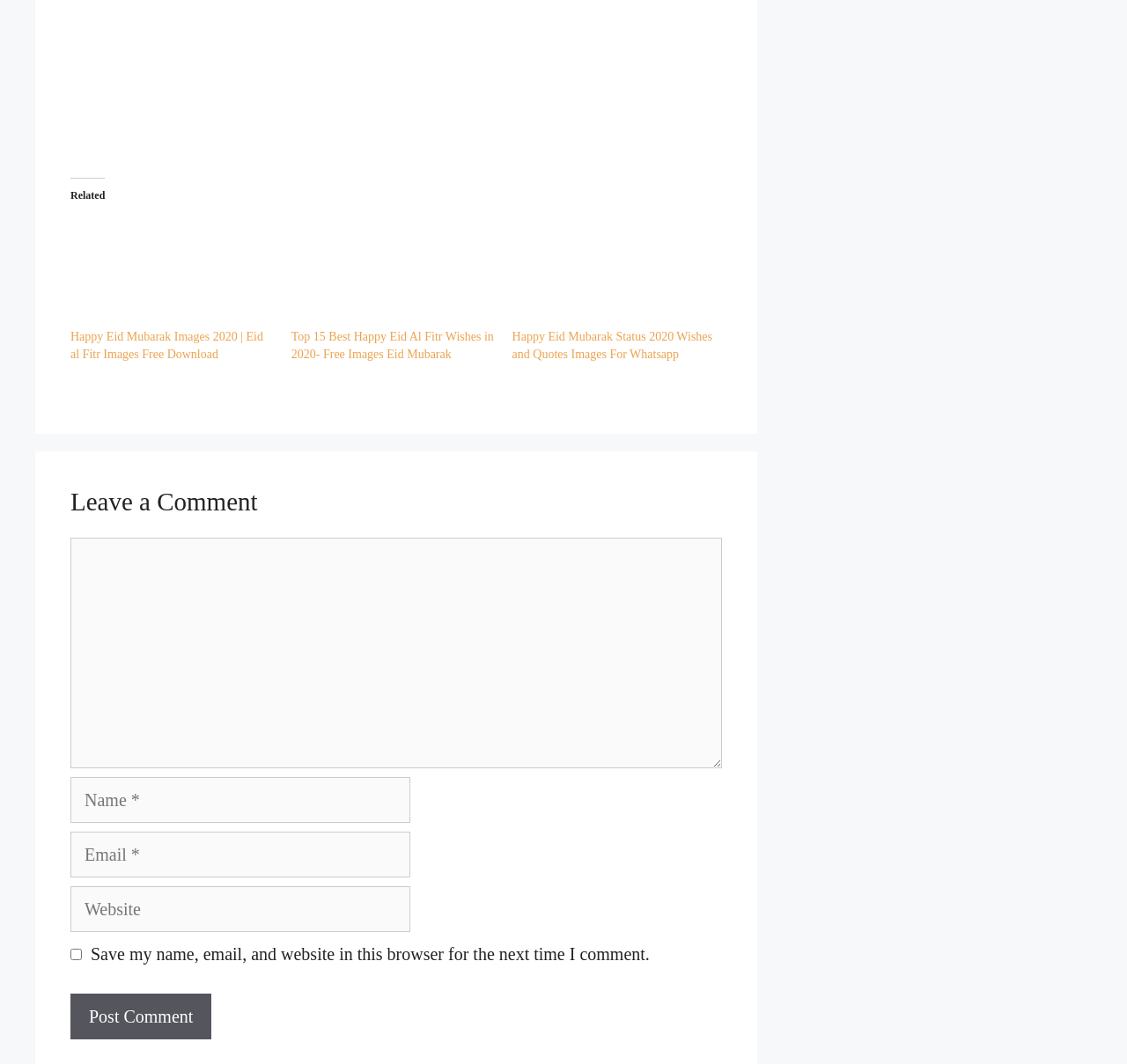Answer the following query with a single word or phrase:
What is the purpose of the checkbox on the comment form?

Save comment information